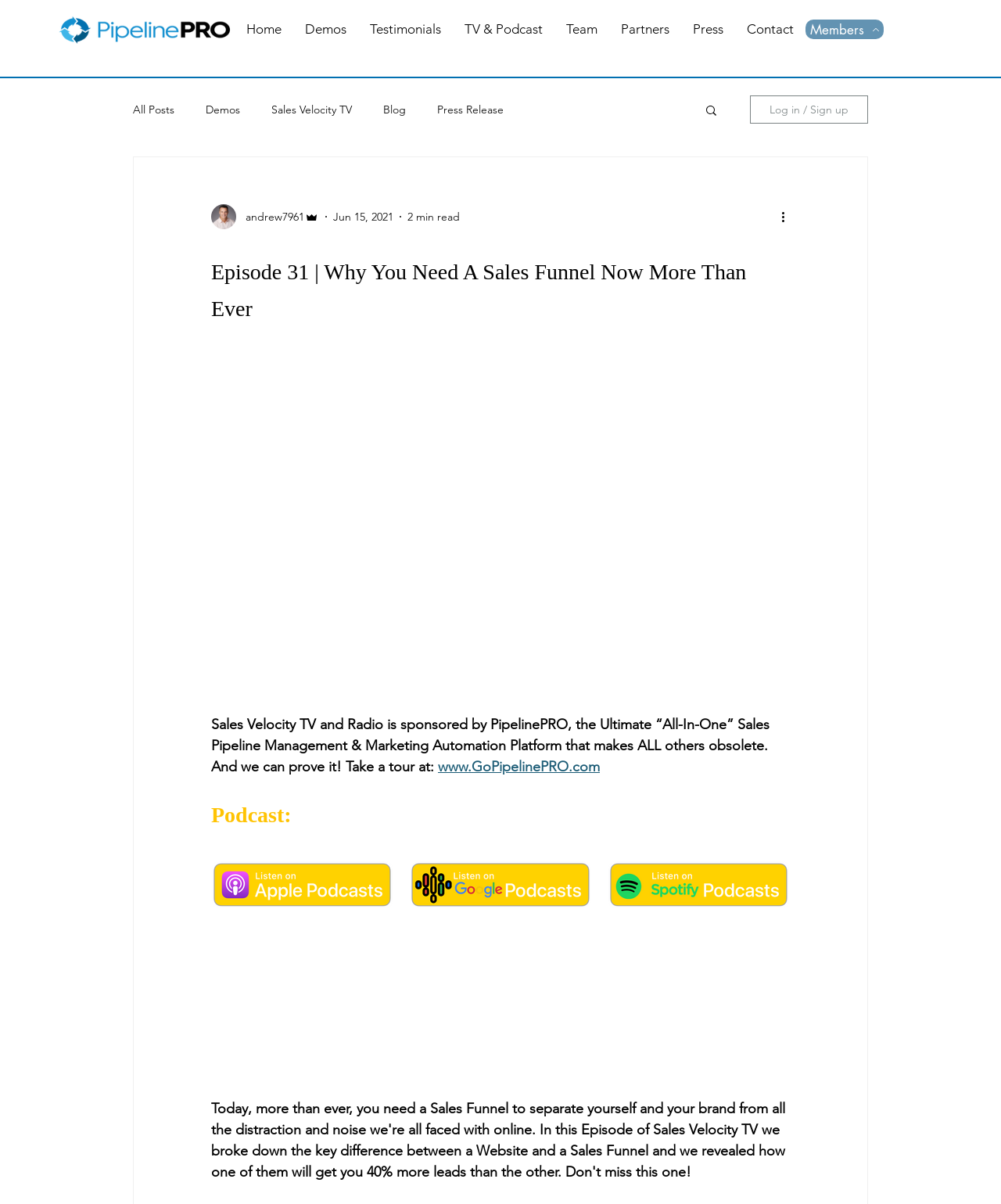Can you find the bounding box coordinates of the area I should click to execute the following instruction: "Go to Home page"?

[0.234, 0.006, 0.293, 0.042]